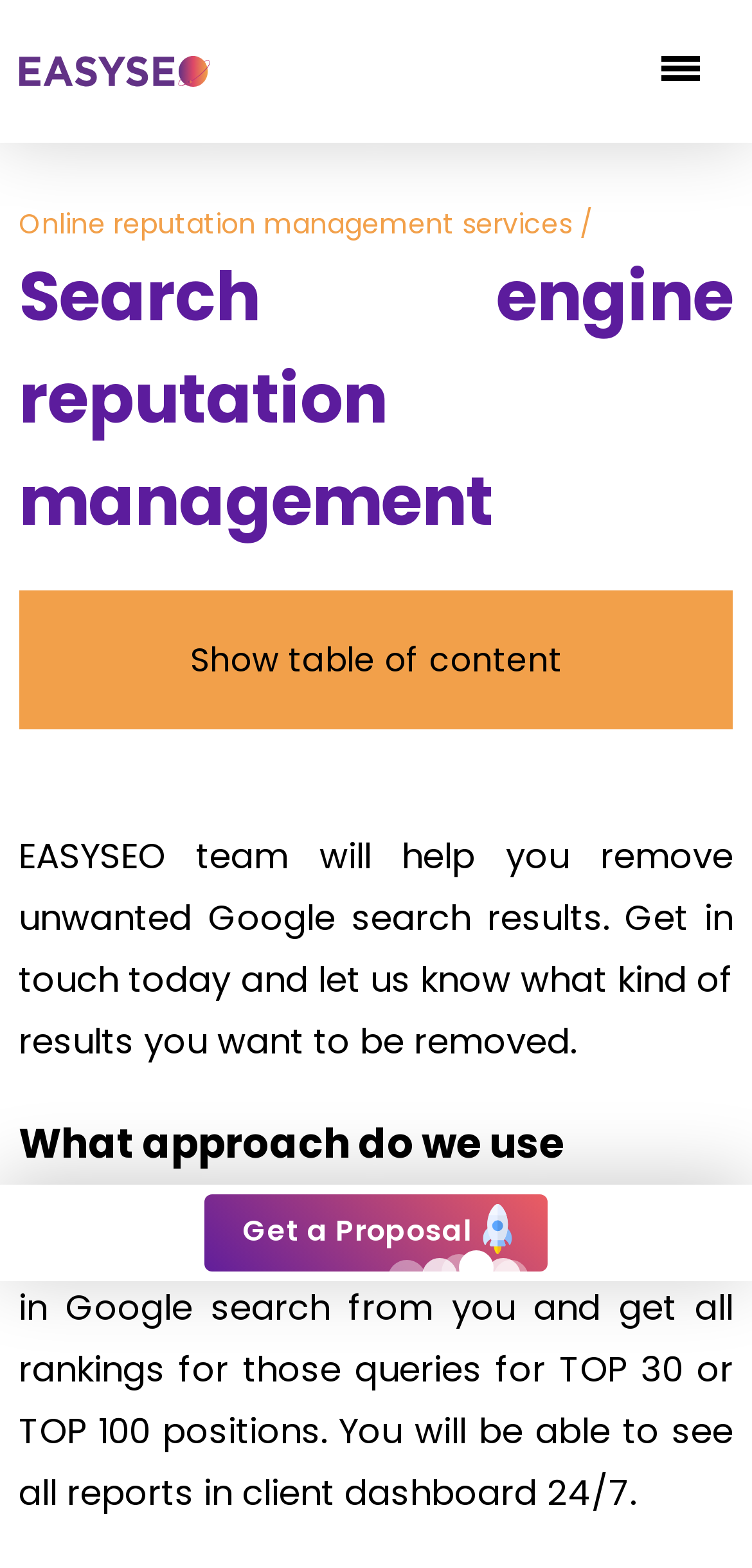Find the bounding box coordinates of the element's region that should be clicked in order to follow the given instruction: "Learn about online reputation management services". The coordinates should consist of four float numbers between 0 and 1, i.e., [left, top, right, bottom].

[0.025, 0.13, 0.789, 0.155]